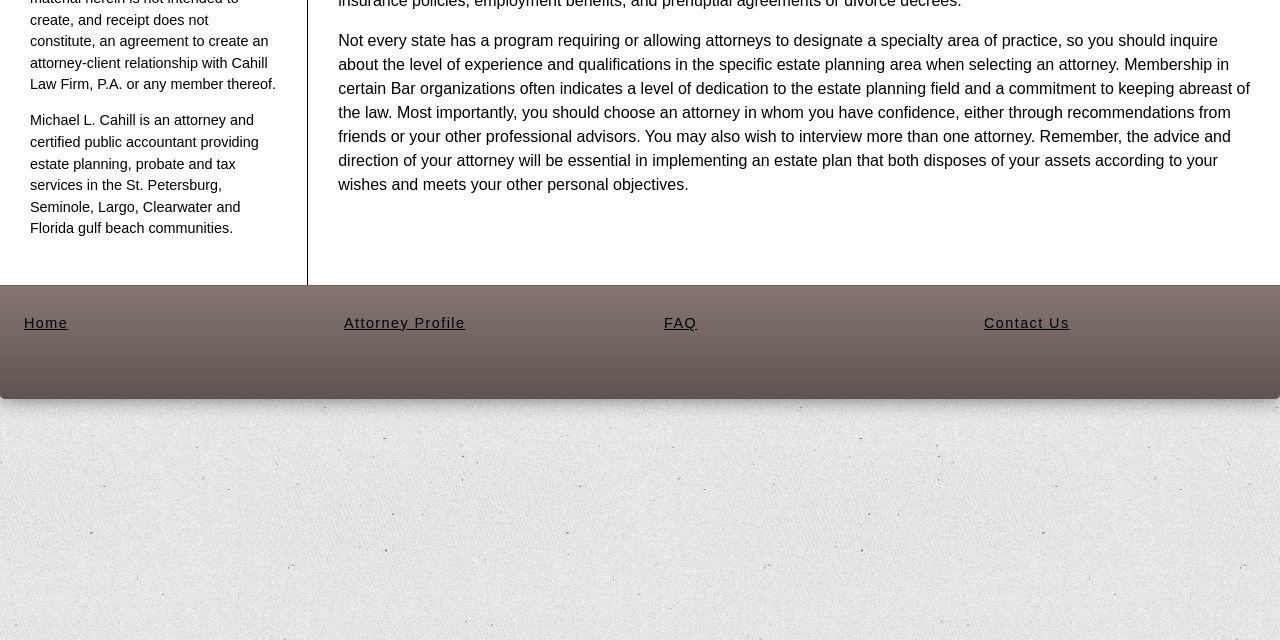Find the bounding box of the UI element described as: "Home". The bounding box coordinates should be given as four float values between 0 and 1, i.e., [left, top, right, bottom].

[0.019, 0.492, 0.053, 0.517]